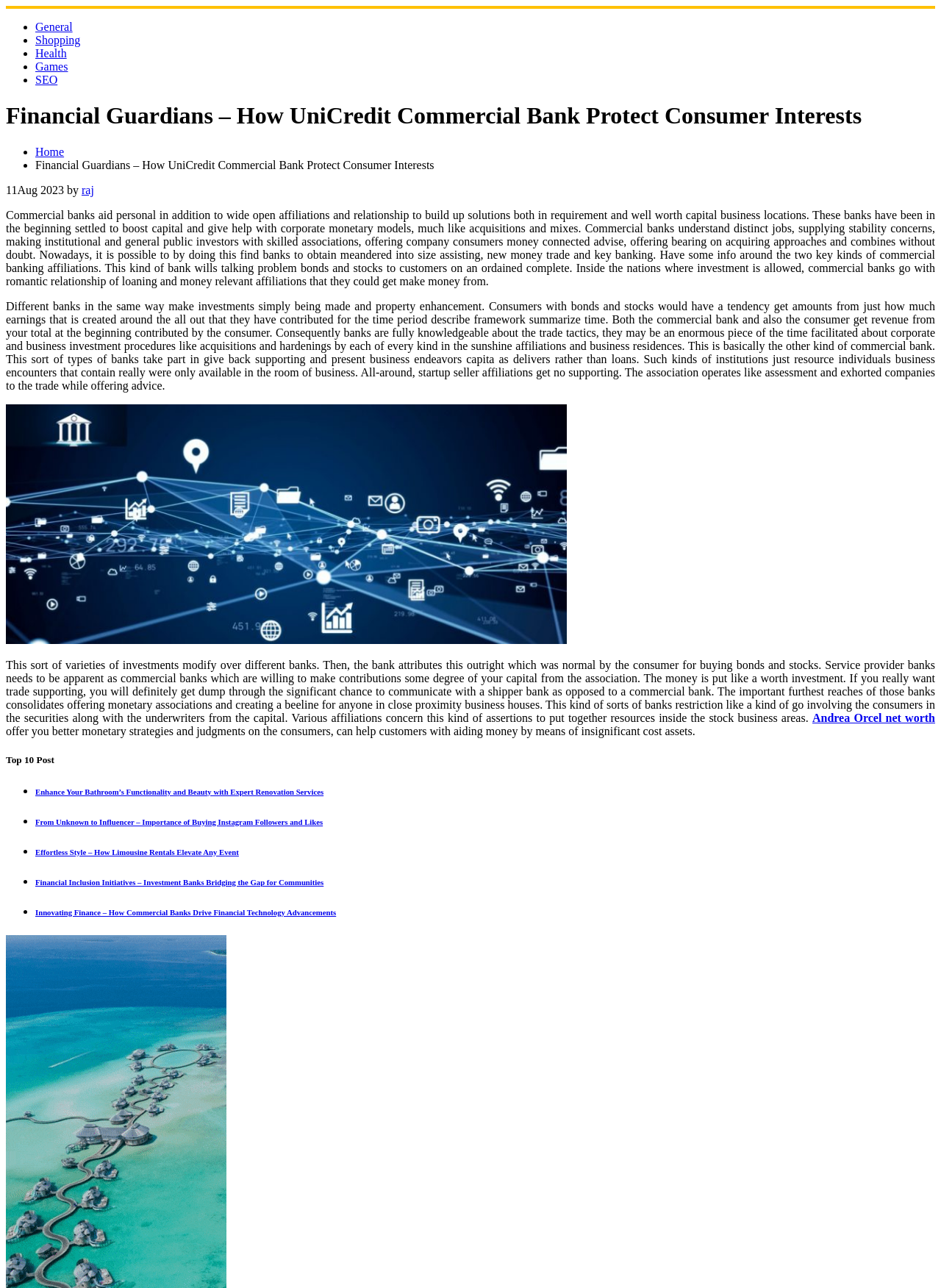Answer the question using only one word or a concise phrase: What is the purpose of the 'Top 10 Post' section?

To provide related articles